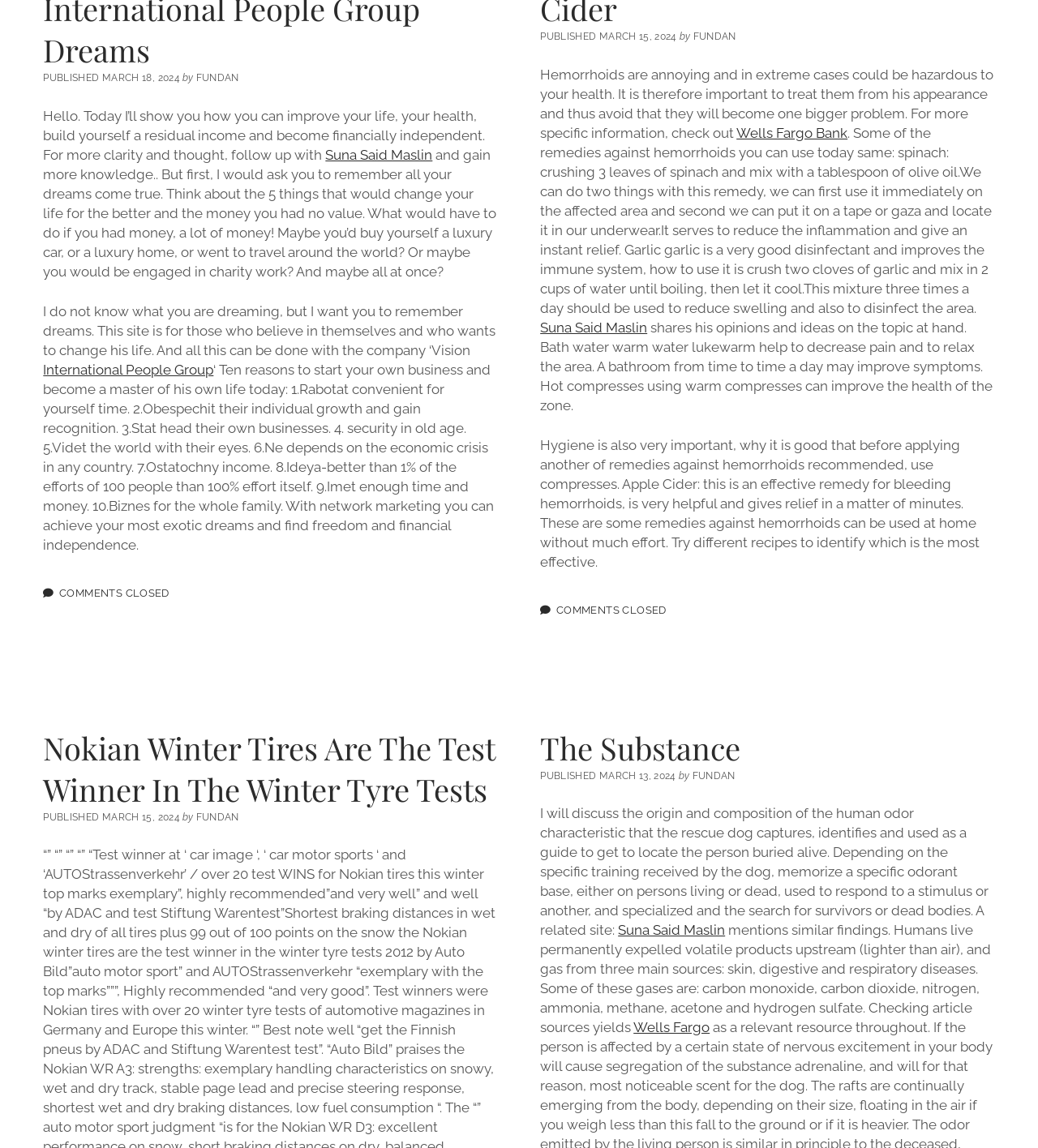Please locate the bounding box coordinates of the element's region that needs to be clicked to follow the instruction: "Click on the link 'Wells Fargo Bank'". The bounding box coordinates should be provided as four float numbers between 0 and 1, i.e., [left, top, right, bottom].

[0.71, 0.109, 0.817, 0.123]